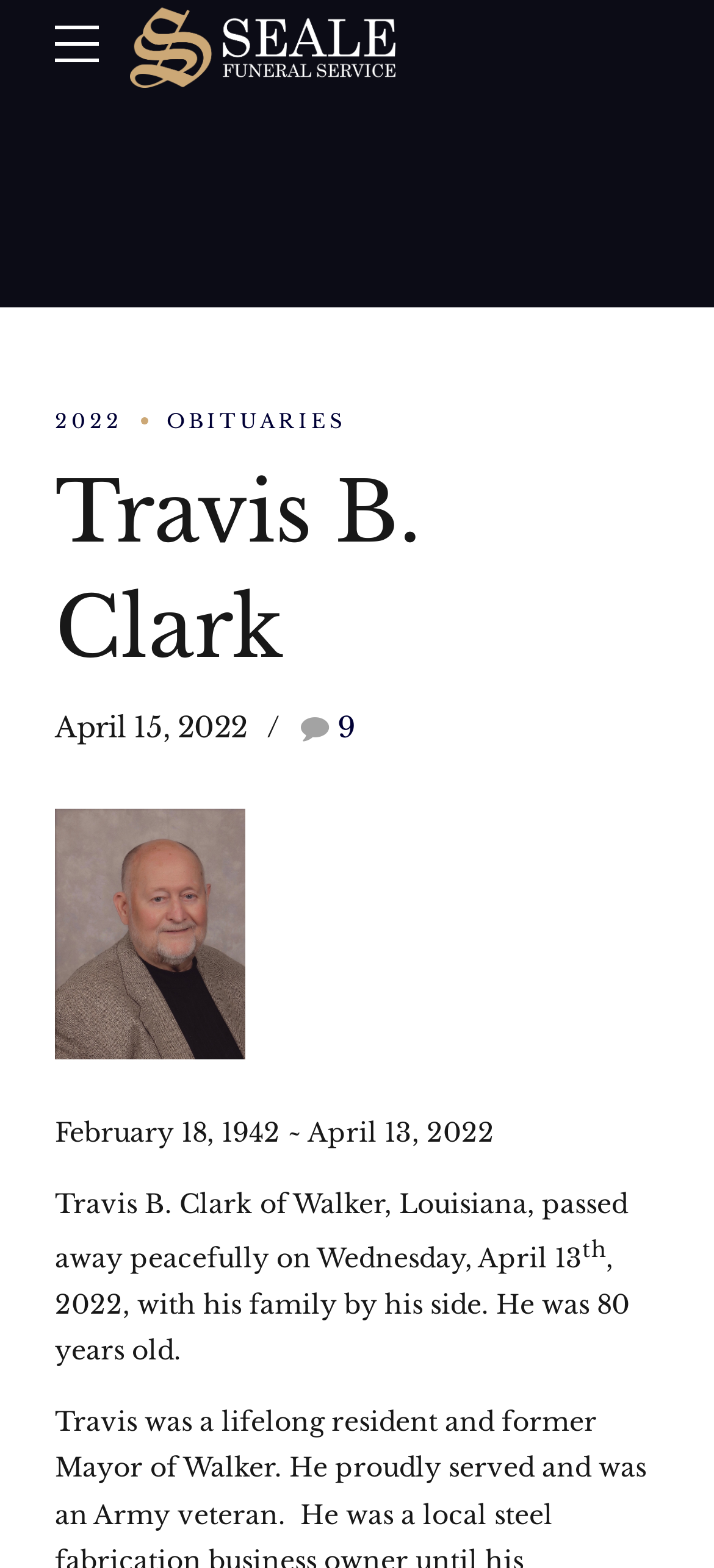What is the age of the deceased person?
Please provide a single word or phrase as your answer based on the screenshot.

80